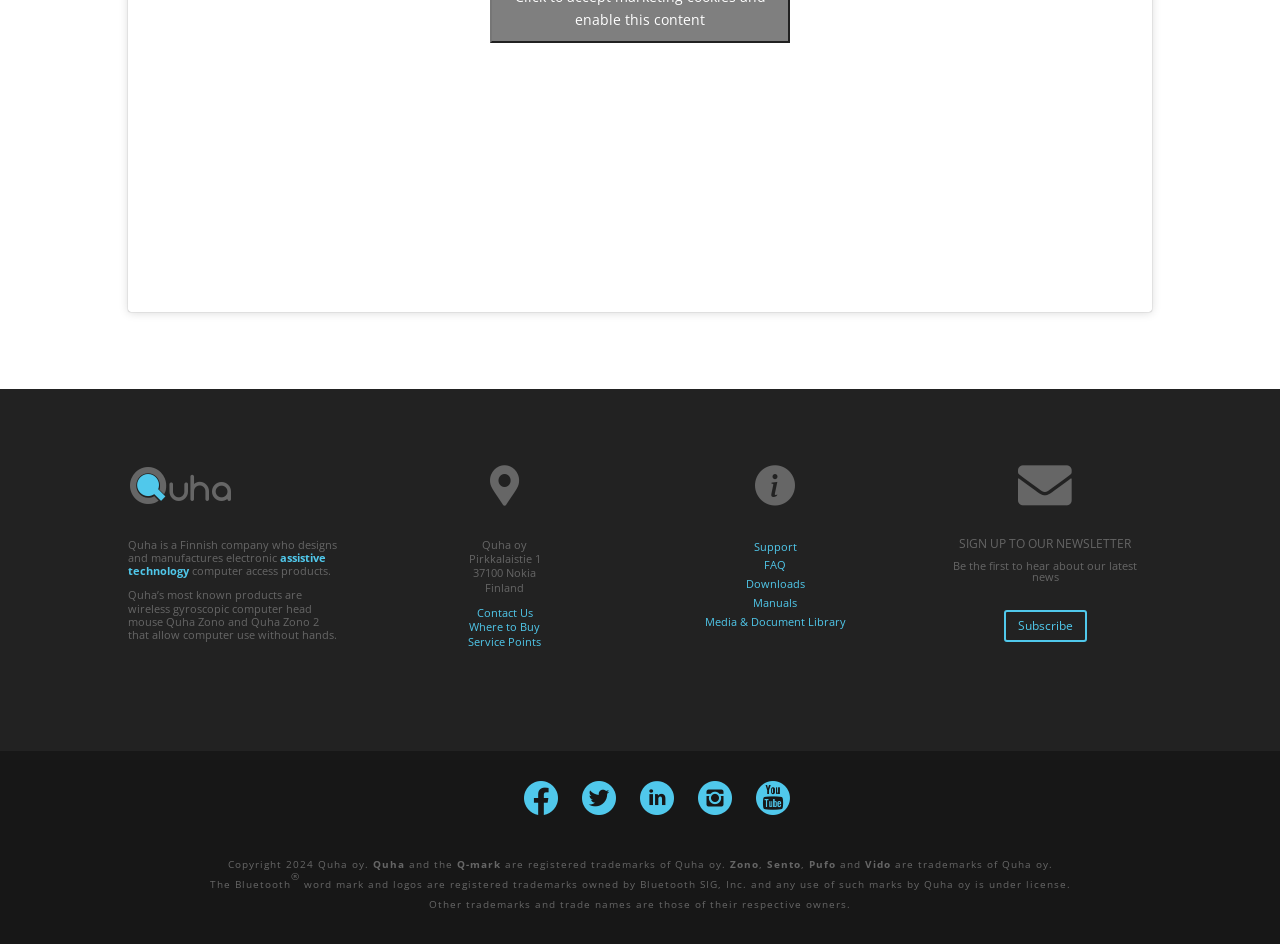Could you find the bounding box coordinates of the clickable area to complete this instruction: "Visit the FAQ page"?

[0.597, 0.591, 0.614, 0.606]